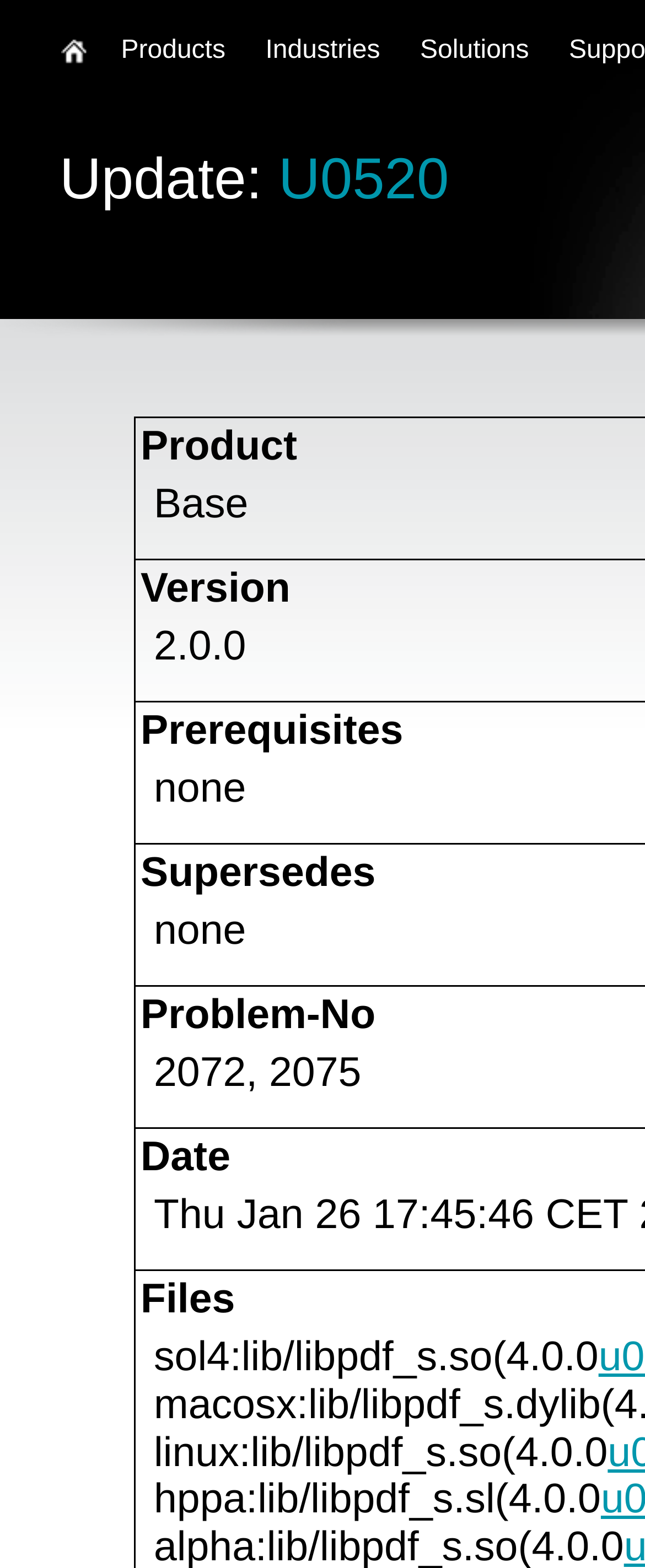What is the platform for lib/libpdf_s.sl?
Refer to the image and provide a thorough answer to the question.

The StaticText element with ID 568 has the text 'hppa:lib/libpdf_s.sl(4.0.0', which suggests that the platform for lib/libpdf_s.sl is hppa.